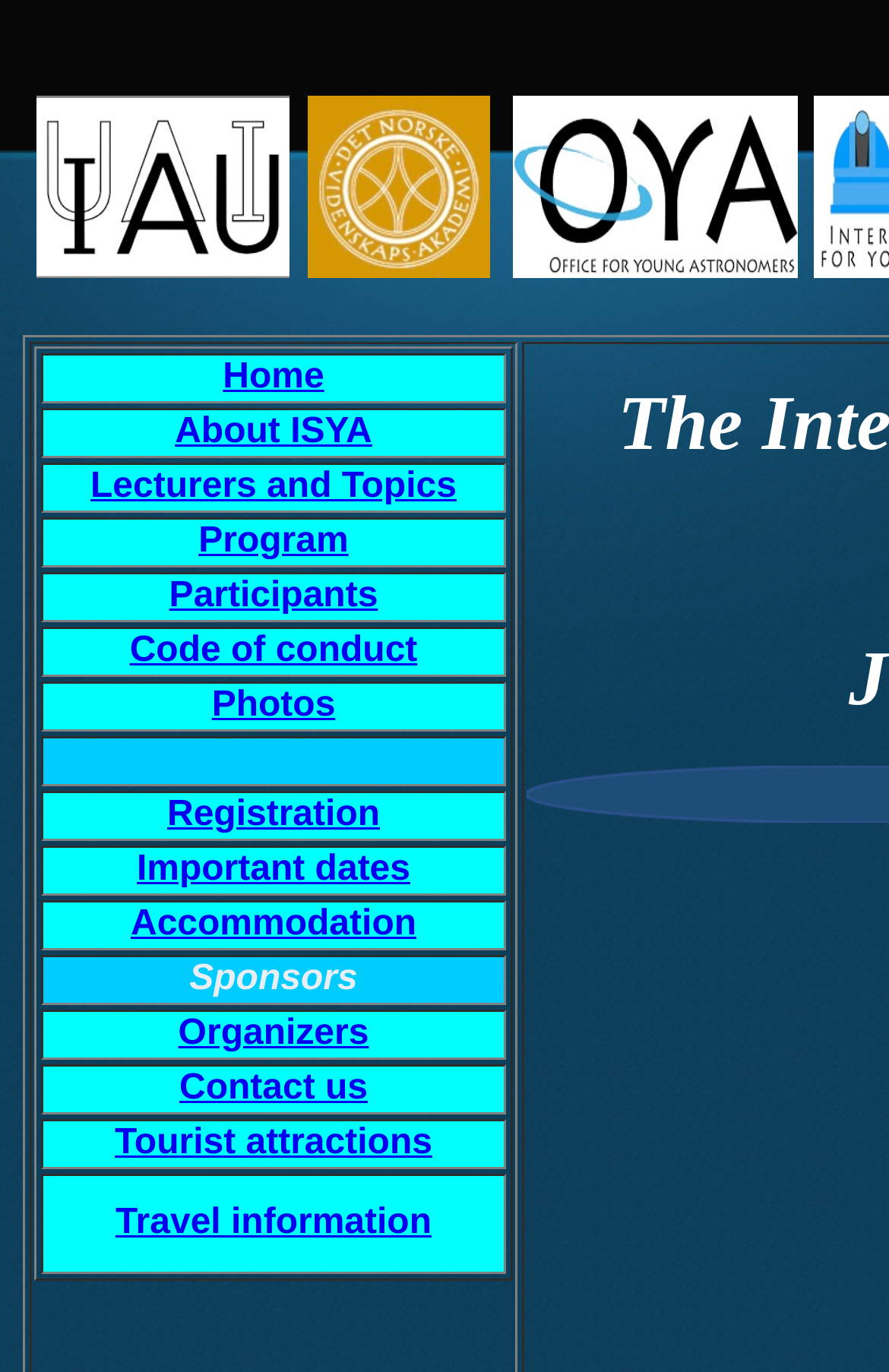Identify the bounding box coordinates necessary to click and complete the given instruction: "View the Participants list".

[0.19, 0.42, 0.425, 0.449]